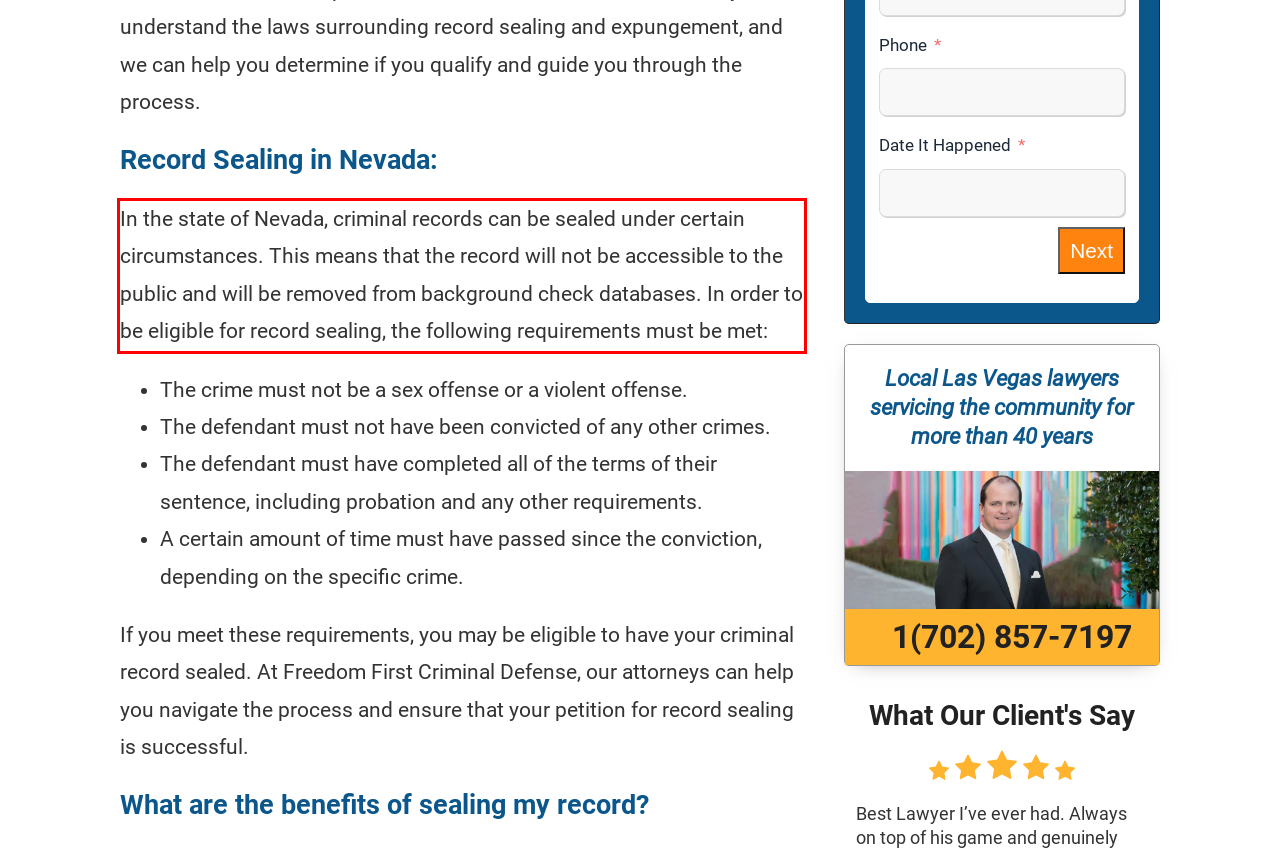Please identify and extract the text content from the UI element encased in a red bounding box on the provided webpage screenshot.

In the state of Nevada, criminal records can be sealed under certain circumstances. This means that the record will not be accessible to the public and will be removed from background check databases. In order to be eligible for record sealing, the following requirements must be met: